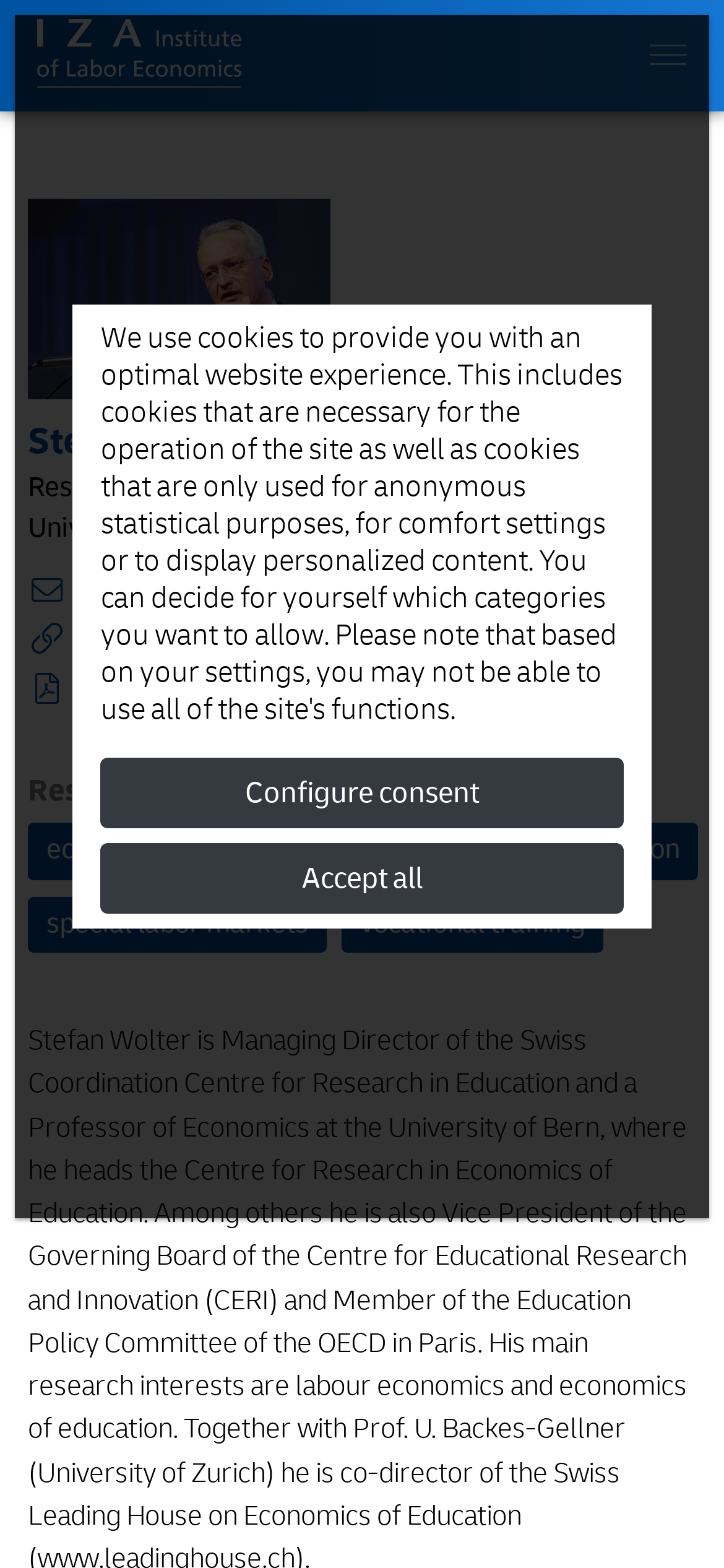How many links are under the 'Research Interests' heading?
Please provide a single word or phrase in response based on the screenshot.

4